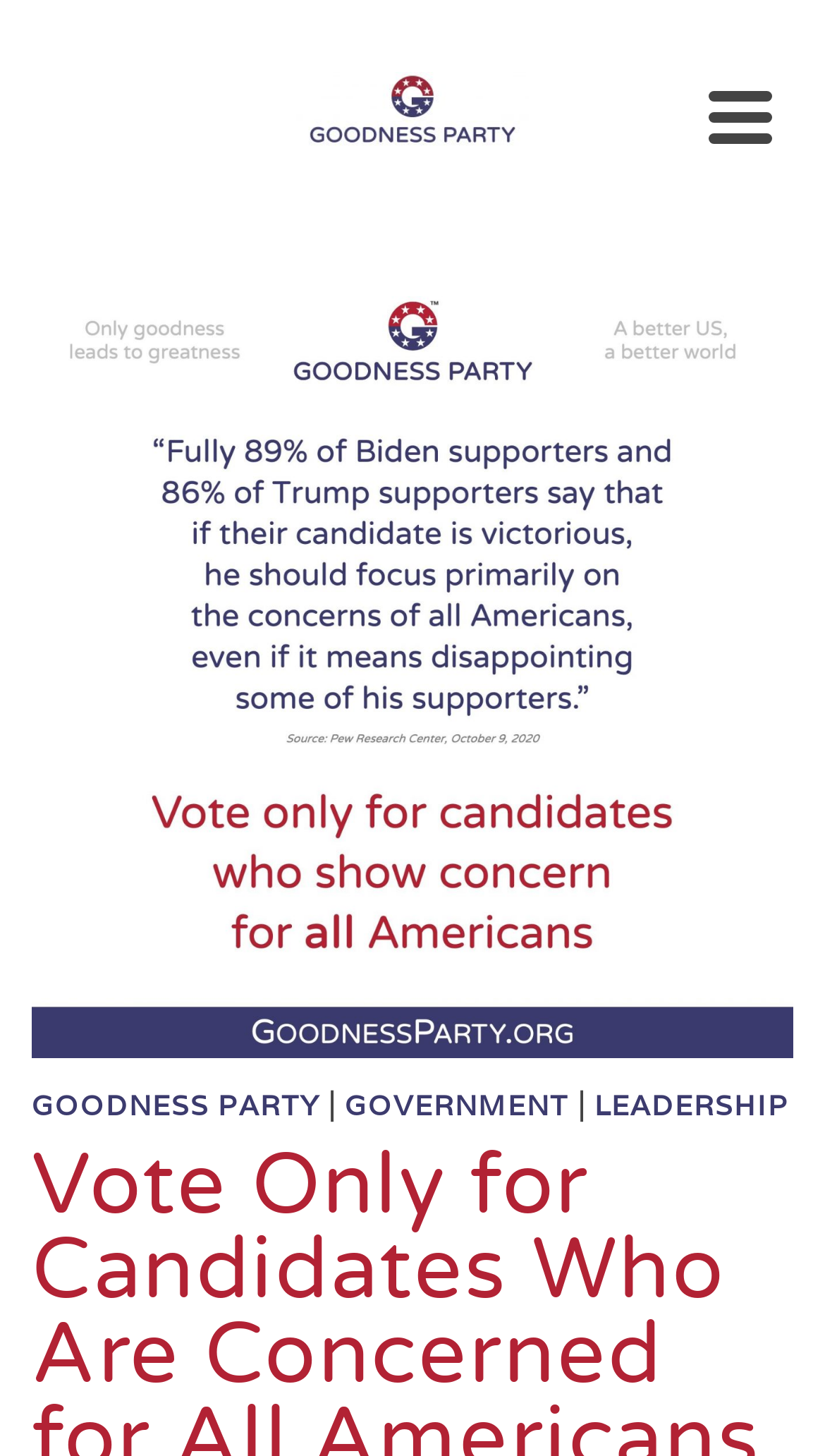What is the text next to the 'GOODNESS PARTY' link?
From the image, respond using a single word or phrase.

|